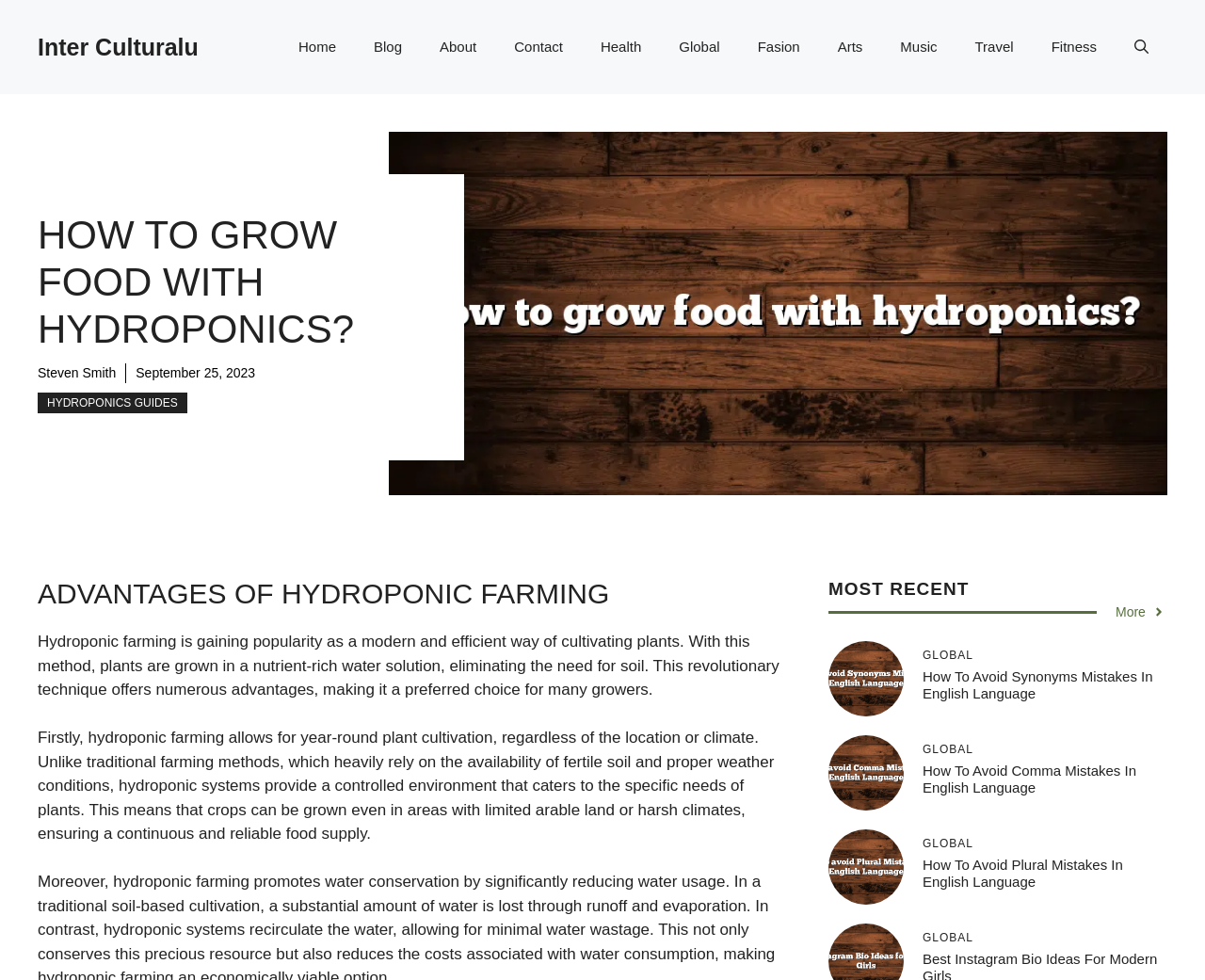What is the topic of the most recent article? Based on the image, give a response in one word or a short phrase.

How to avoid Synonyms Mistakes in English Language